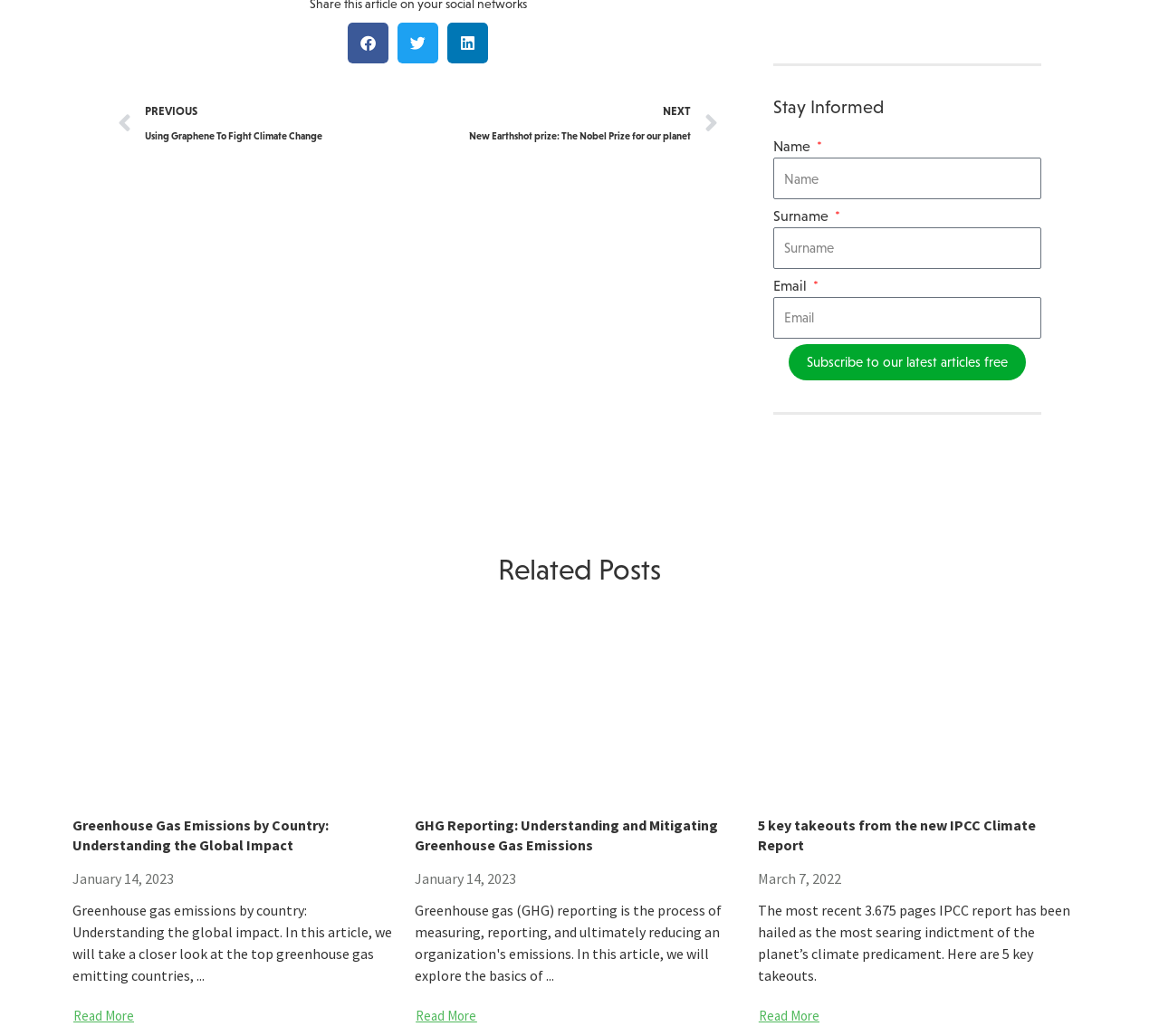Please give the bounding box coordinates of the area that should be clicked to fulfill the following instruction: "Read more about Greenhouse Gas Emissions by Country". The coordinates should be in the format of four float numbers from 0 to 1, i.e., [left, top, right, bottom].

[0.062, 0.976, 0.116, 0.987]